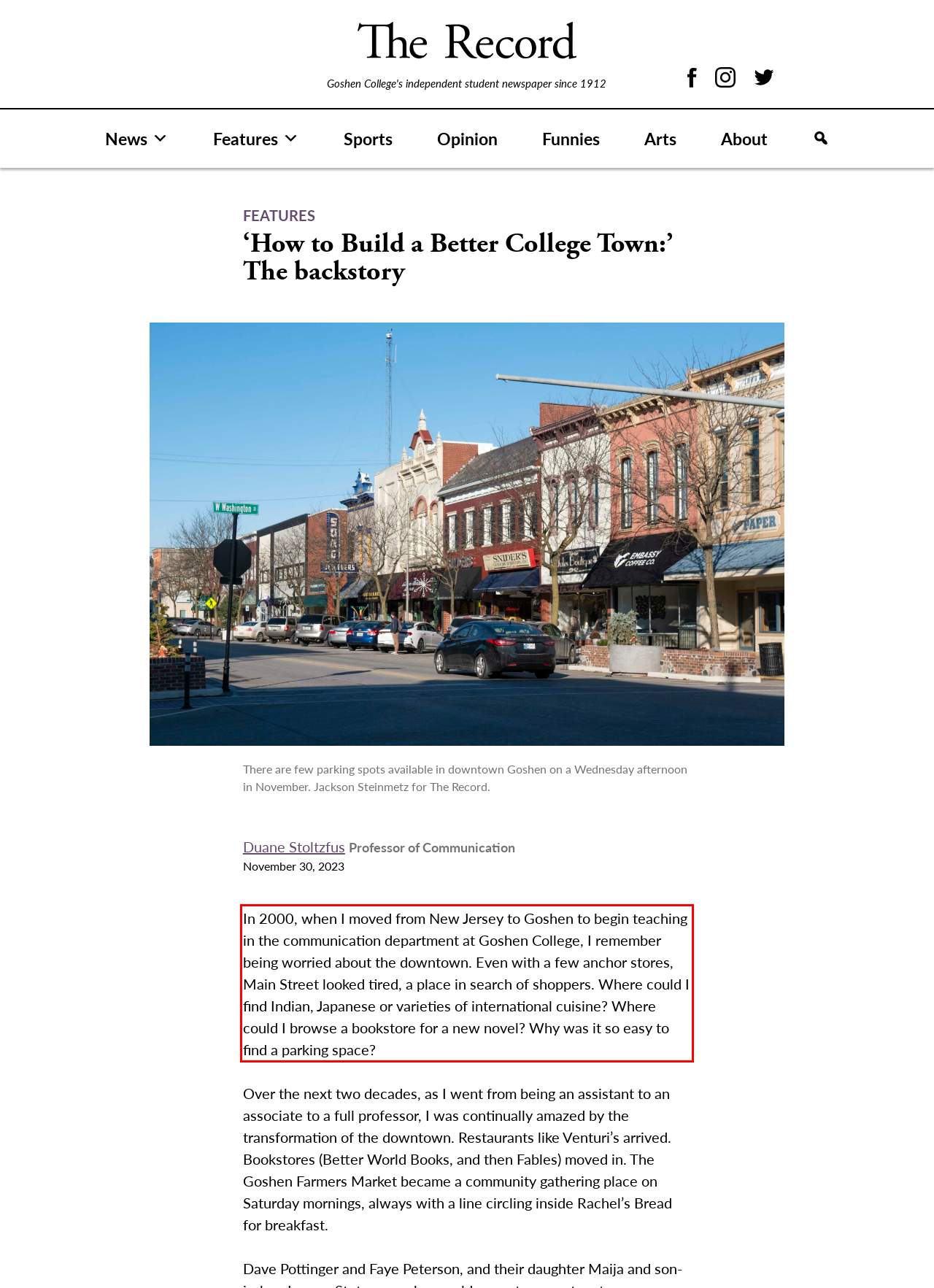Using OCR, extract the text content found within the red bounding box in the given webpage screenshot.

In 2000, when I moved from New Jersey to Goshen to begin teaching in the communication department at Goshen College, I remember being worried about the downtown. Even with a few anchor stores, Main Street looked tired, a place in search of shoppers. Where could I find Indian, Japanese or varieties of international cuisine? Where could I browse a bookstore for a new novel? Why was it so easy to find a parking space?